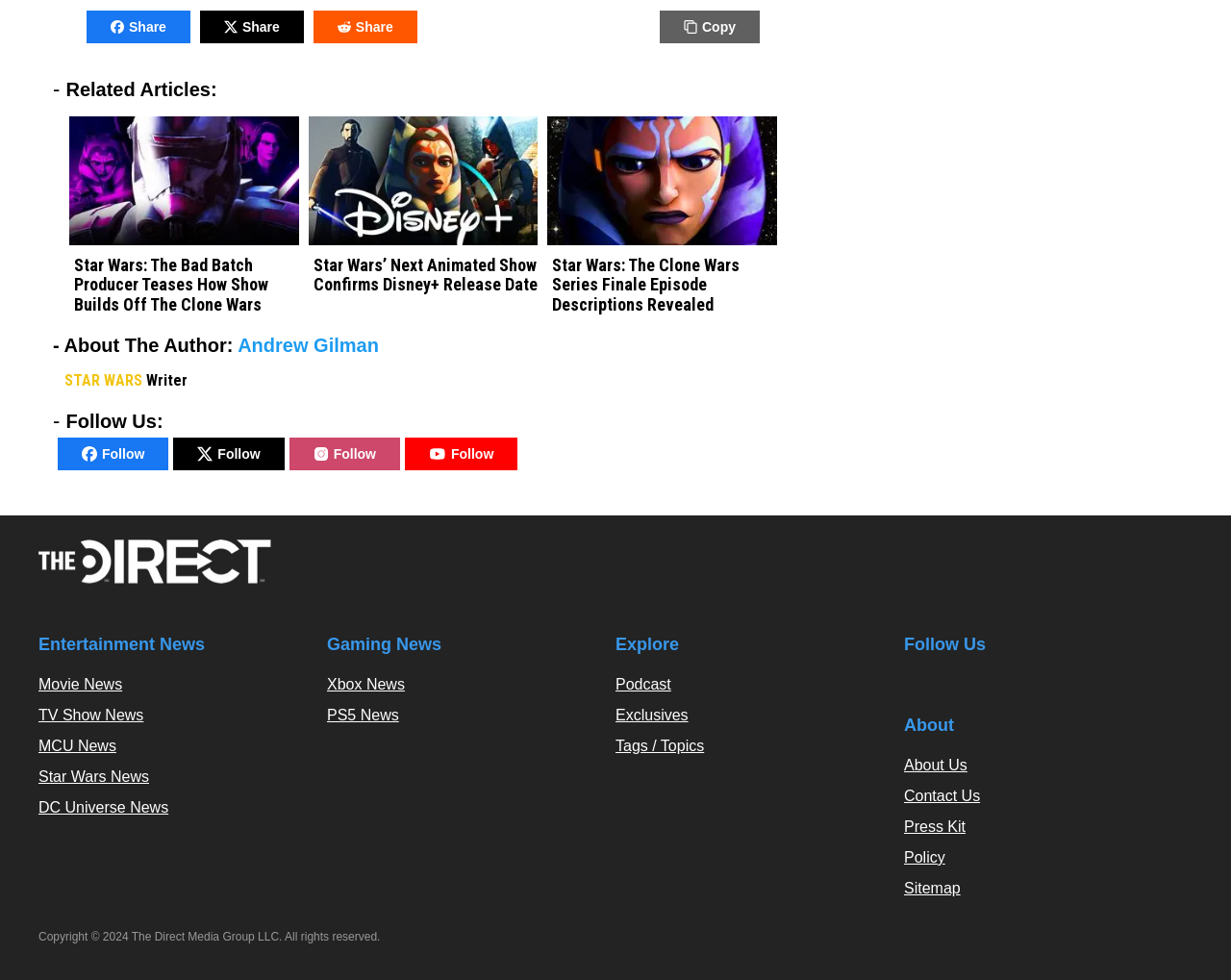Provide the bounding box coordinates for the area that should be clicked to complete the instruction: "Share the article".

[0.07, 0.011, 0.155, 0.045]